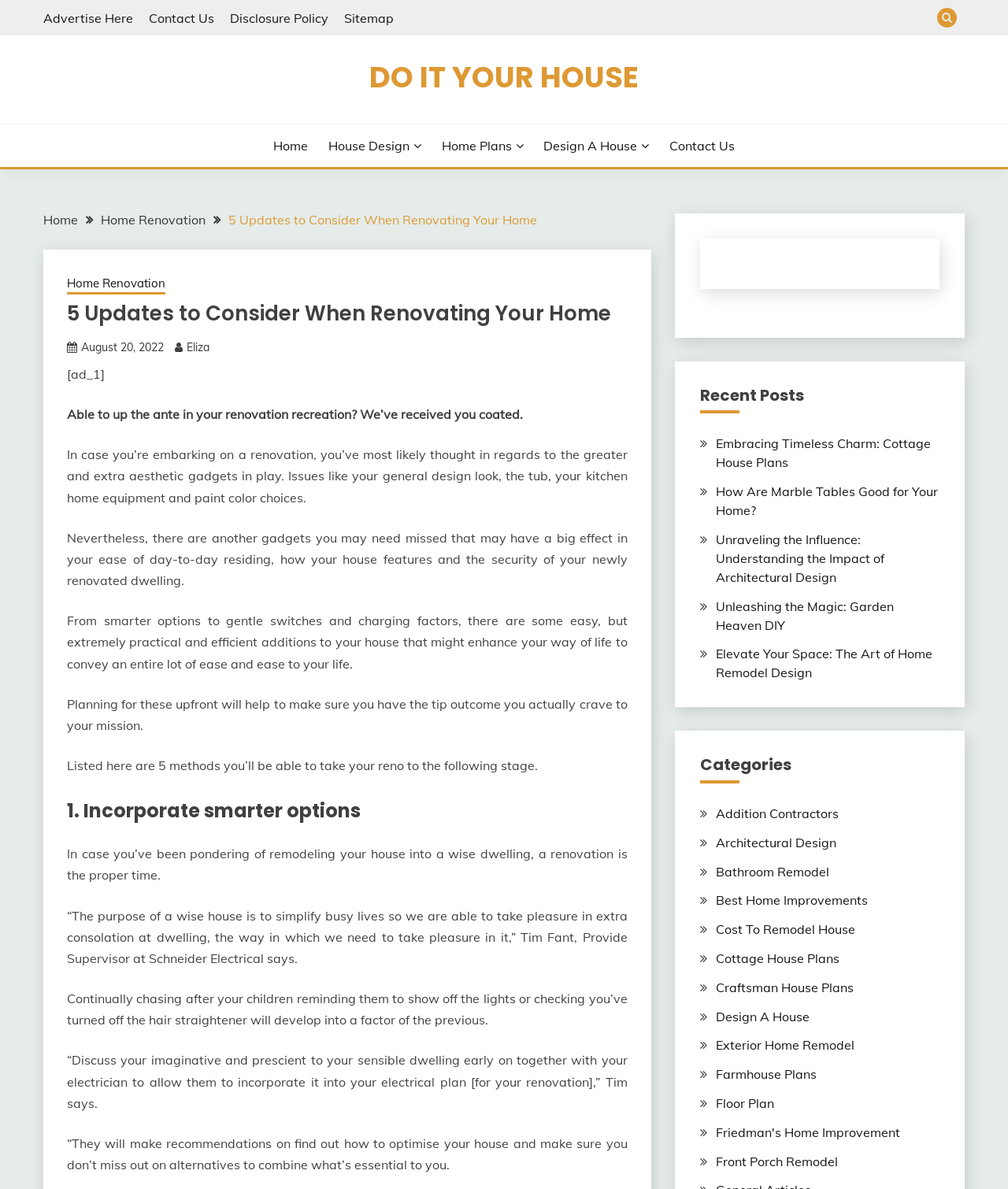Find the bounding box coordinates for the HTML element described as: "Home Plans". The coordinates should consist of four float values between 0 and 1, i.e., [left, top, right, bottom].

[0.438, 0.114, 0.519, 0.13]